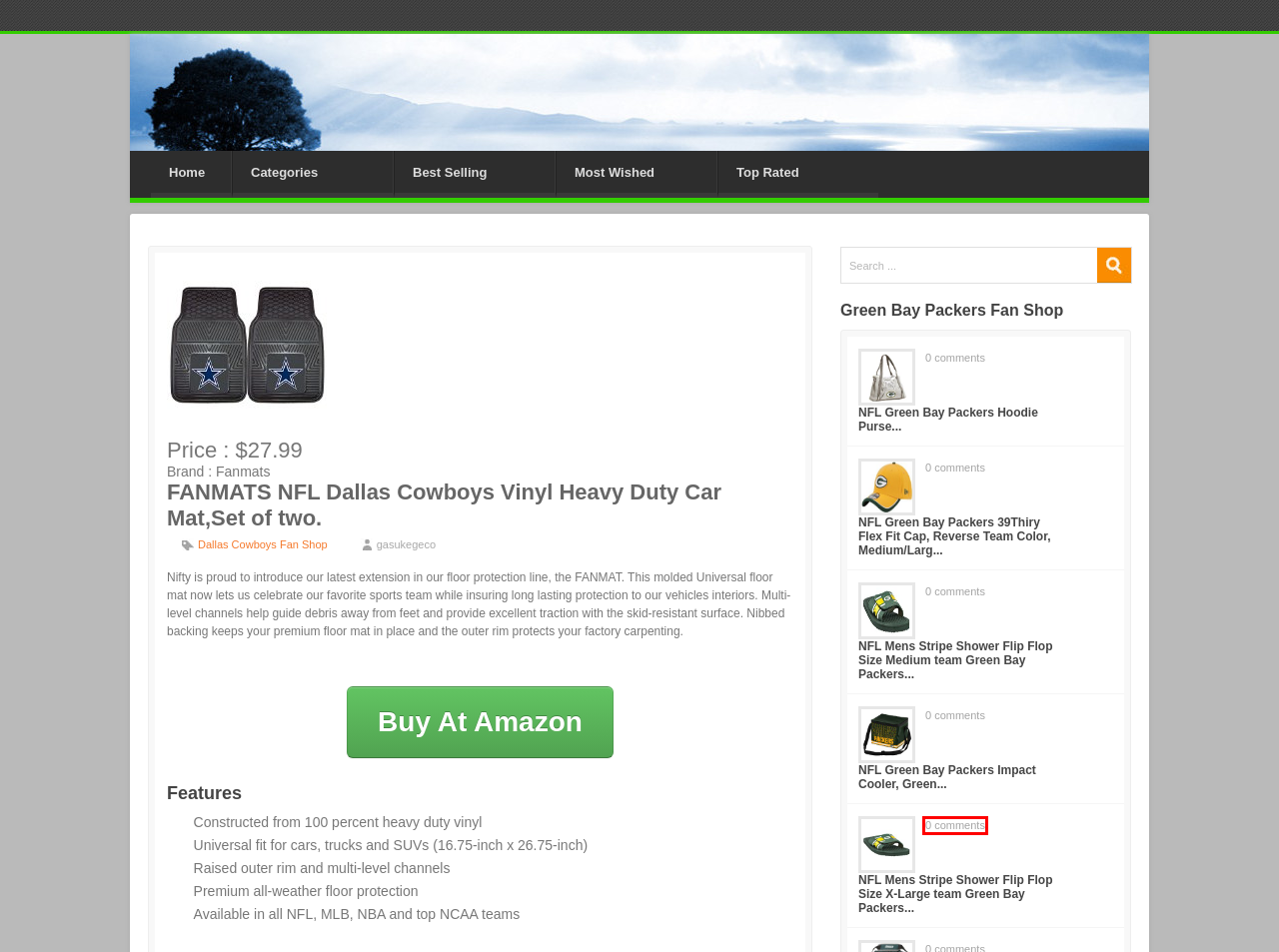You are provided with a screenshot of a webpage that includes a red rectangle bounding box. Please choose the most appropriate webpage description that matches the new webpage after clicking the element within the red bounding box. Here are the candidates:
A. Top Rated |
B. NFL Mens Stripe Shower Flip Flop Size X-Large team Green Bay Packers |
C. Food Processor Shop | Do It Now Enterprises
D. NFL Green Bay Packers Impact Cooler, Green |
E. Most Wished |
F. Halloween Store | Do It Now Enterprises
G. Electronic Store | Do It Now Enterprises
H. Dallas Cowboys Fan Shop |

B